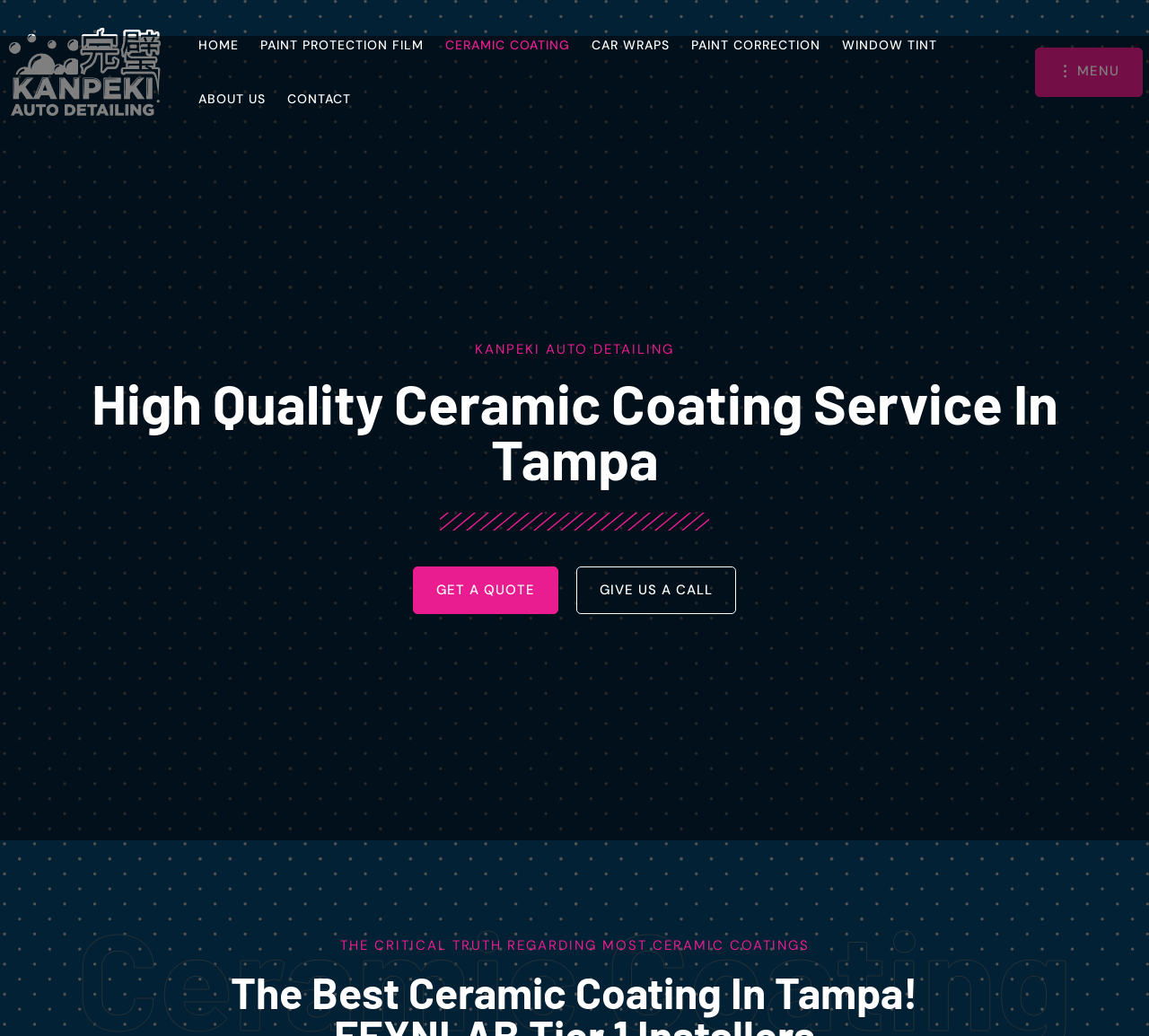Please find the bounding box for the UI component described as follows: "Menu".

[0.901, 0.045, 0.995, 0.093]